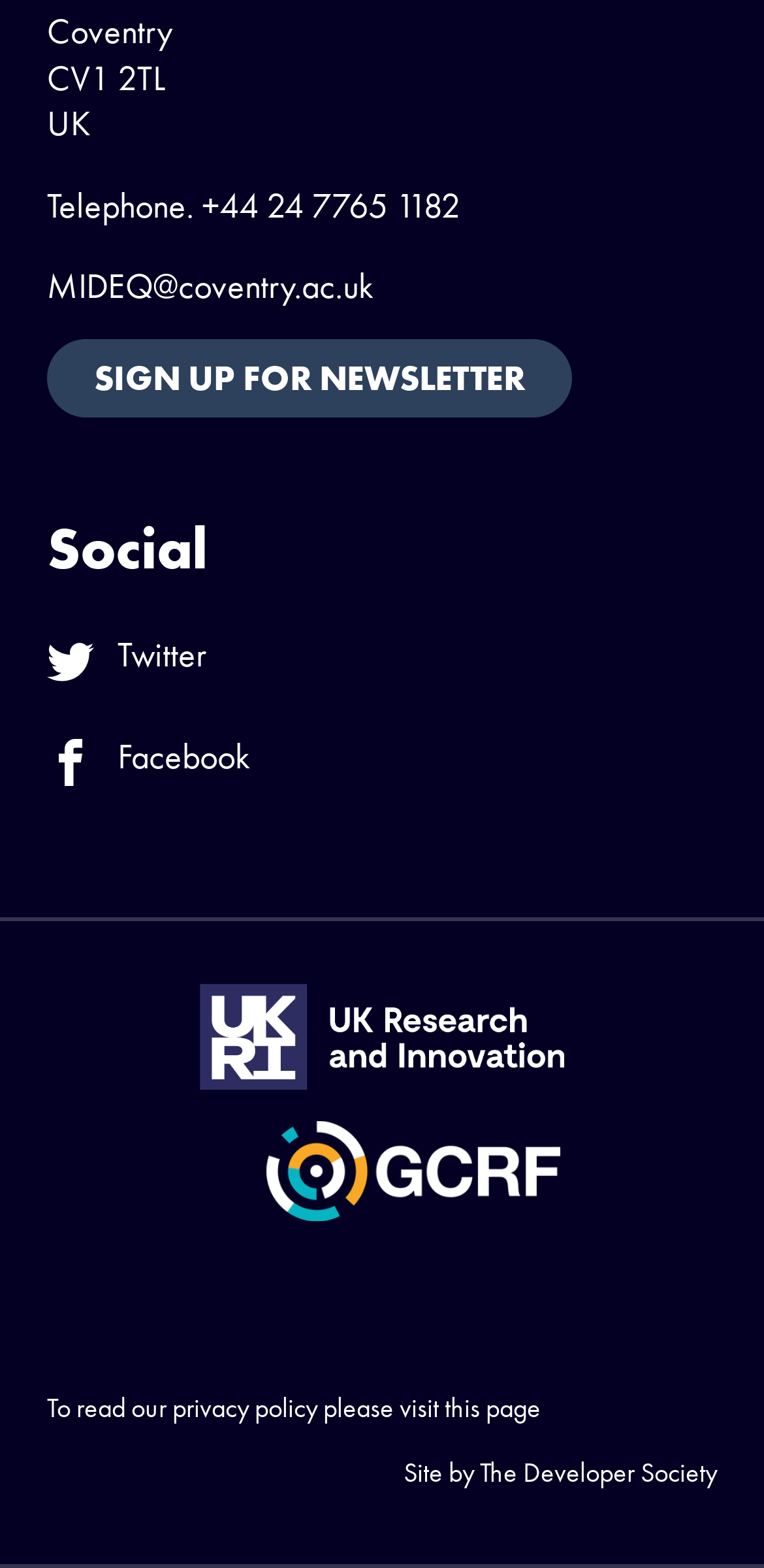Please identify the bounding box coordinates of the clickable element to fulfill the following instruction: "Read the privacy policy". The coordinates should be four float numbers between 0 and 1, i.e., [left, top, right, bottom].

[0.582, 0.887, 0.708, 0.909]